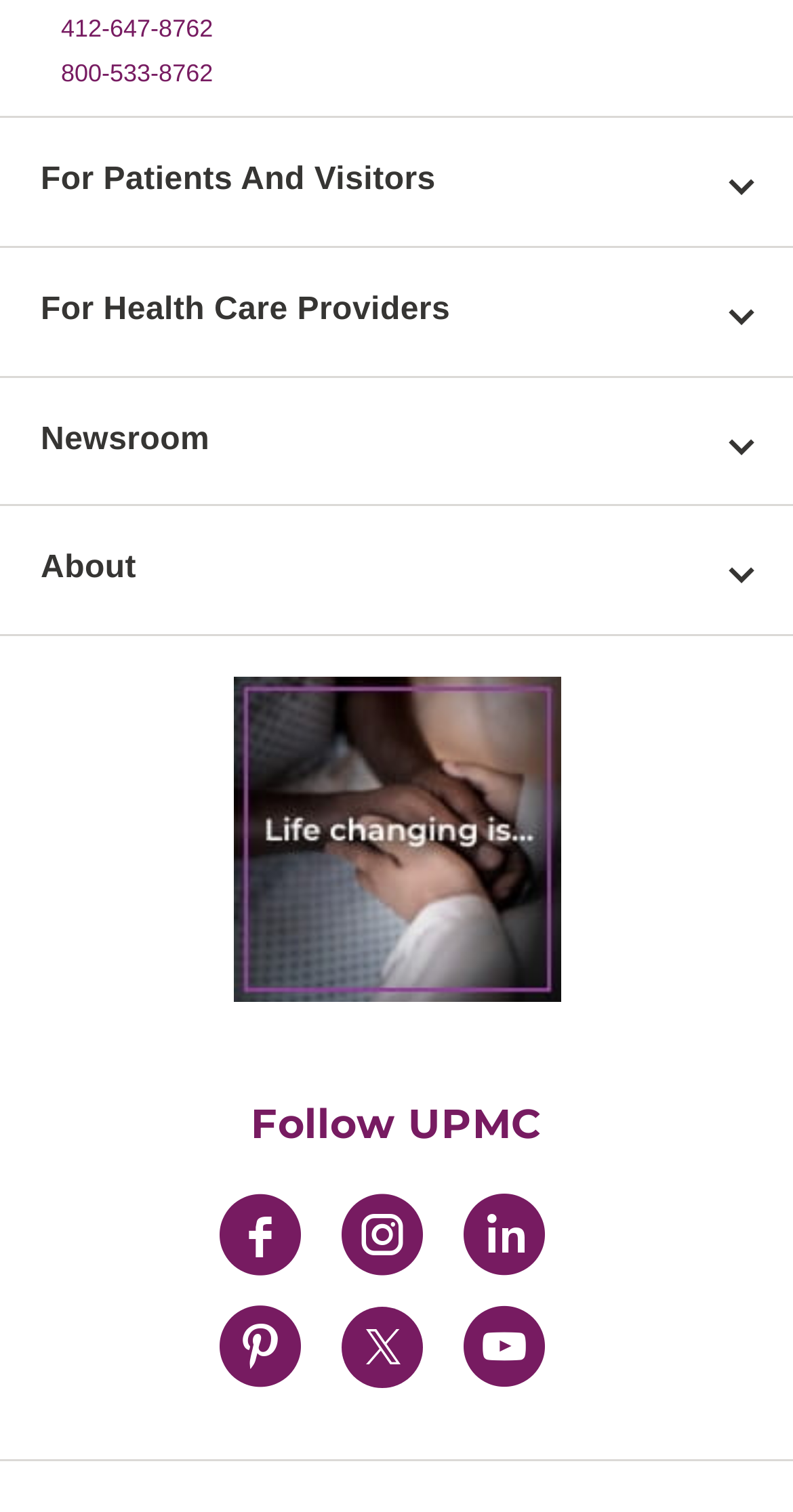What is the name of the blog on this website? Observe the screenshot and provide a one-word or short phrase answer.

HealthBeat Blog